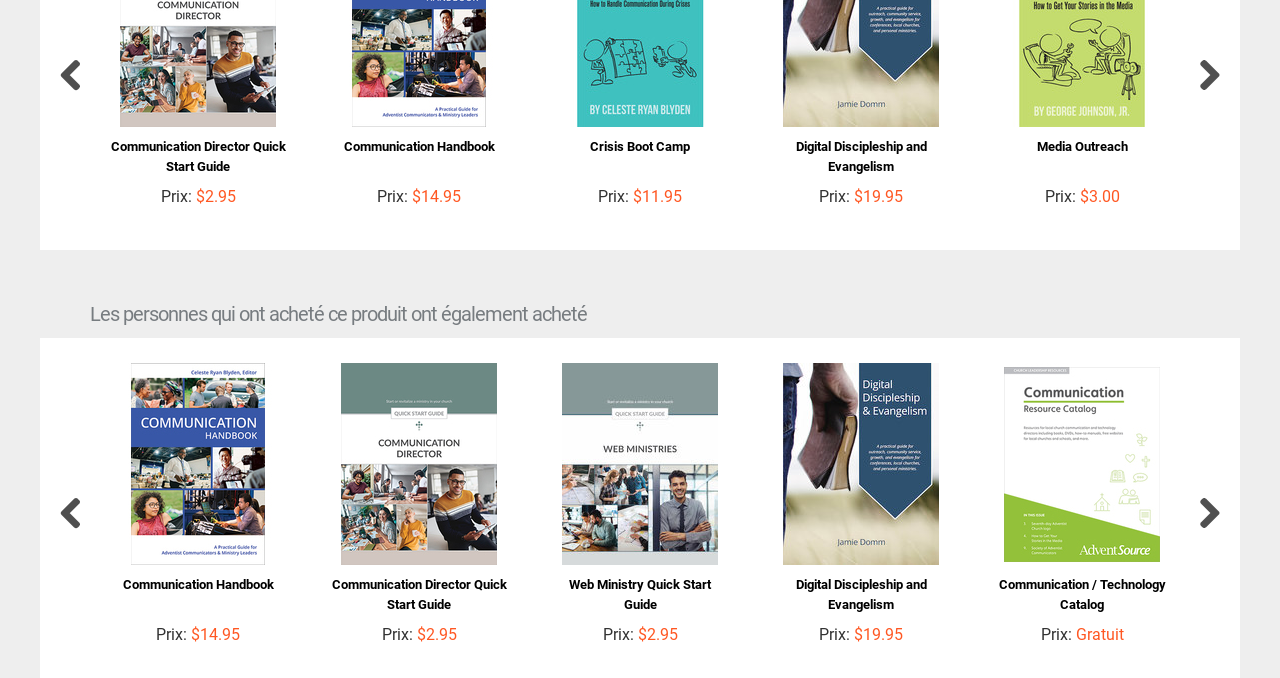What is the price of Communication Director Quick Start Guide?
Answer the question with a thorough and detailed explanation.

I found the link 'Communication Director Quick Start Guide' with a corresponding price label 'Prix:' and the price value '$2.95' next to it.